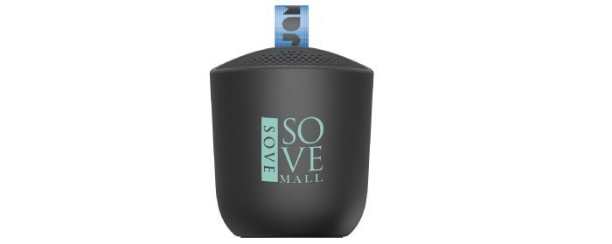Offer a detailed narrative of the scene depicted in the image.

This image showcases a Jam® Chill Out Bluetooth® Speaker, designed as a promotional item for a shopping mall's summer campaign. The speaker features a sleek black exterior, along with a prominent imprint of the promotion's logo reading "SOVE MALL." Its compact design and appealing aesthetics make it a suitable prize for the mall's initiative aimed at attracting more visitors during slower months. Notably, the speaker became a favored reward, evidencing its popularity through numerous mentions and photographs shared on social media by campaign participants.